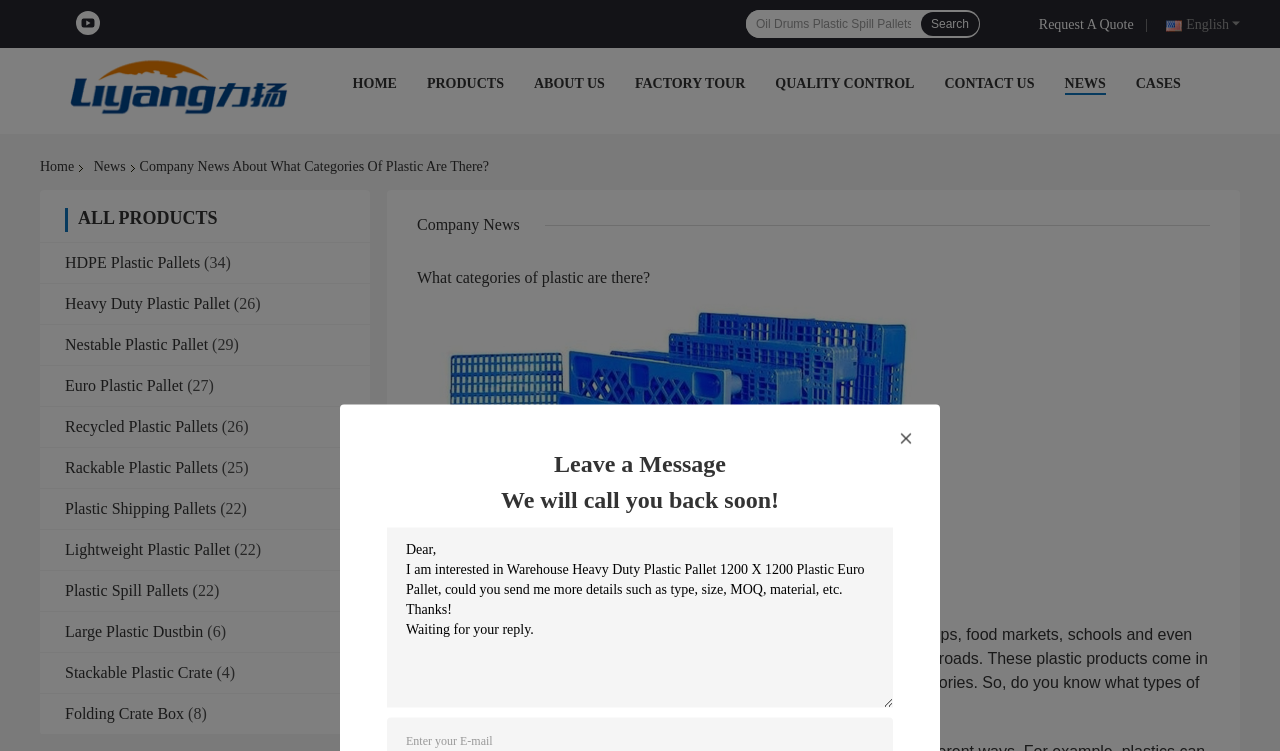Identify the bounding box coordinates for the region to click in order to carry out this instruction: "Leave a message". Provide the coordinates using four float numbers between 0 and 1, formatted as [left, top, right, bottom].

[0.433, 0.6, 0.567, 0.634]